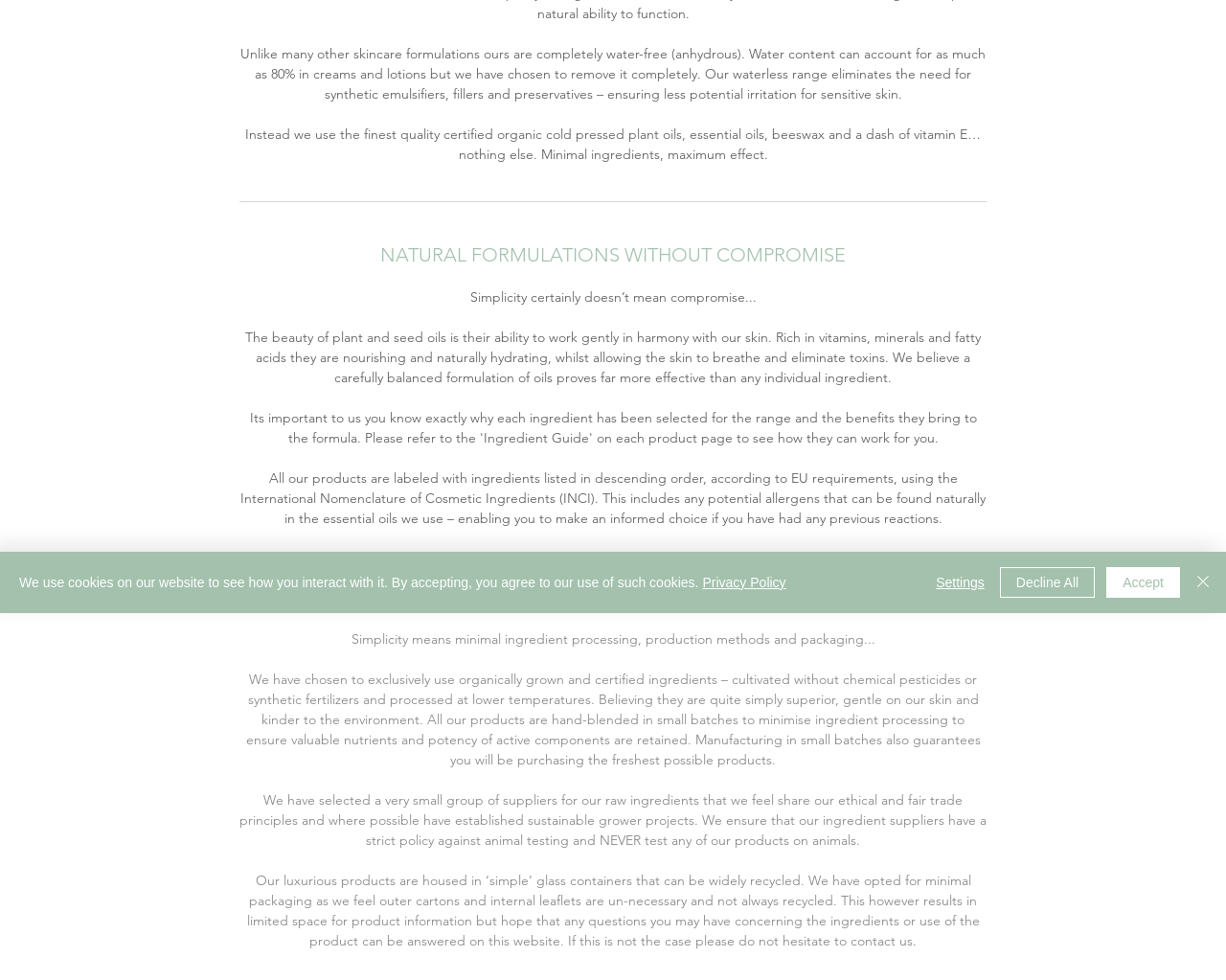Provide the bounding box coordinates of the HTML element described by the text: "mark.wamma@newulmsuzuki.org". The coordinates should be in the format [left, top, right, bottom] with values between 0 and 1.

None